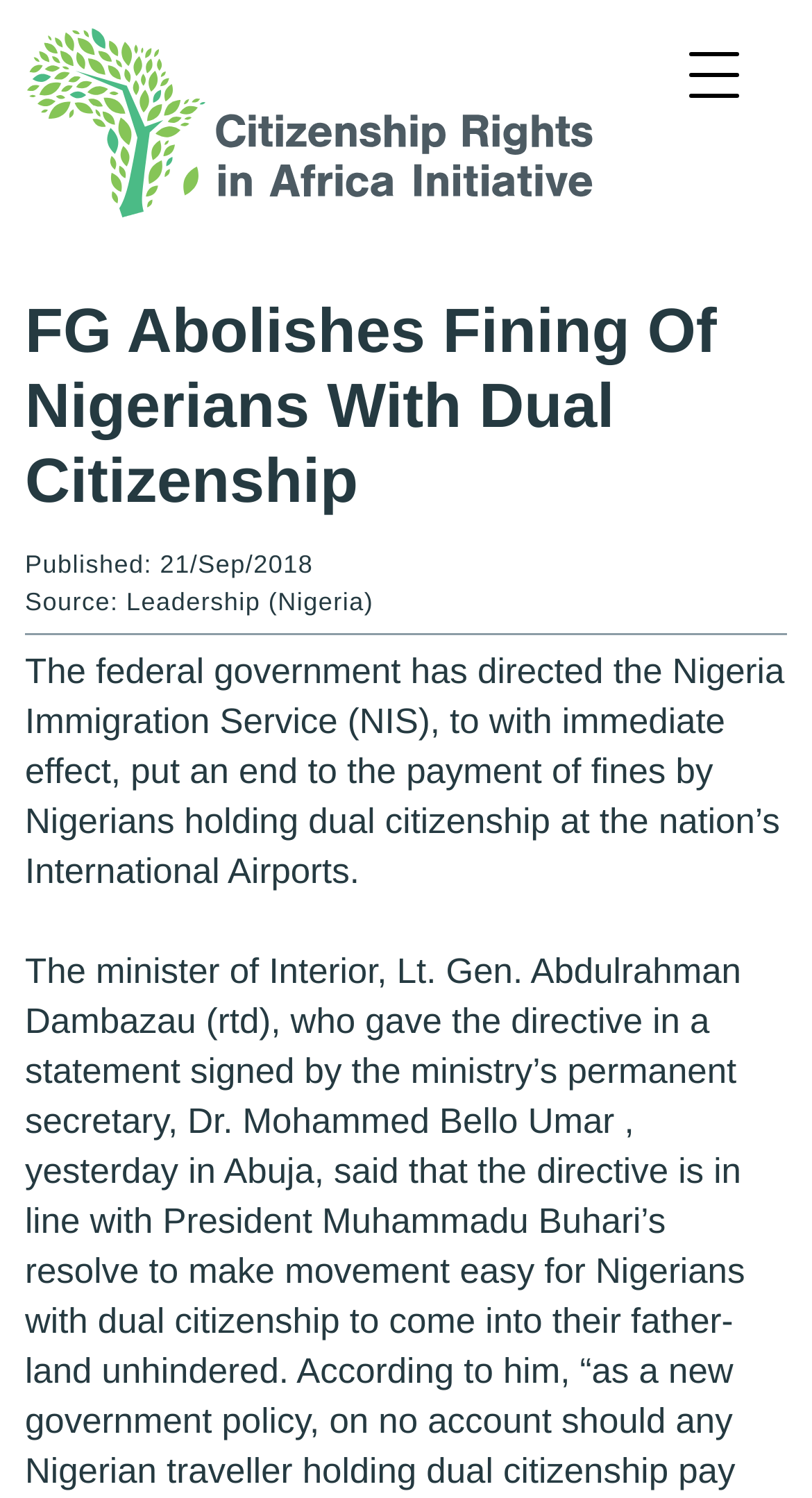Your task is to extract the text of the main heading from the webpage.

FG Abolishes Fining Of Nigerians With Dual Citizenship